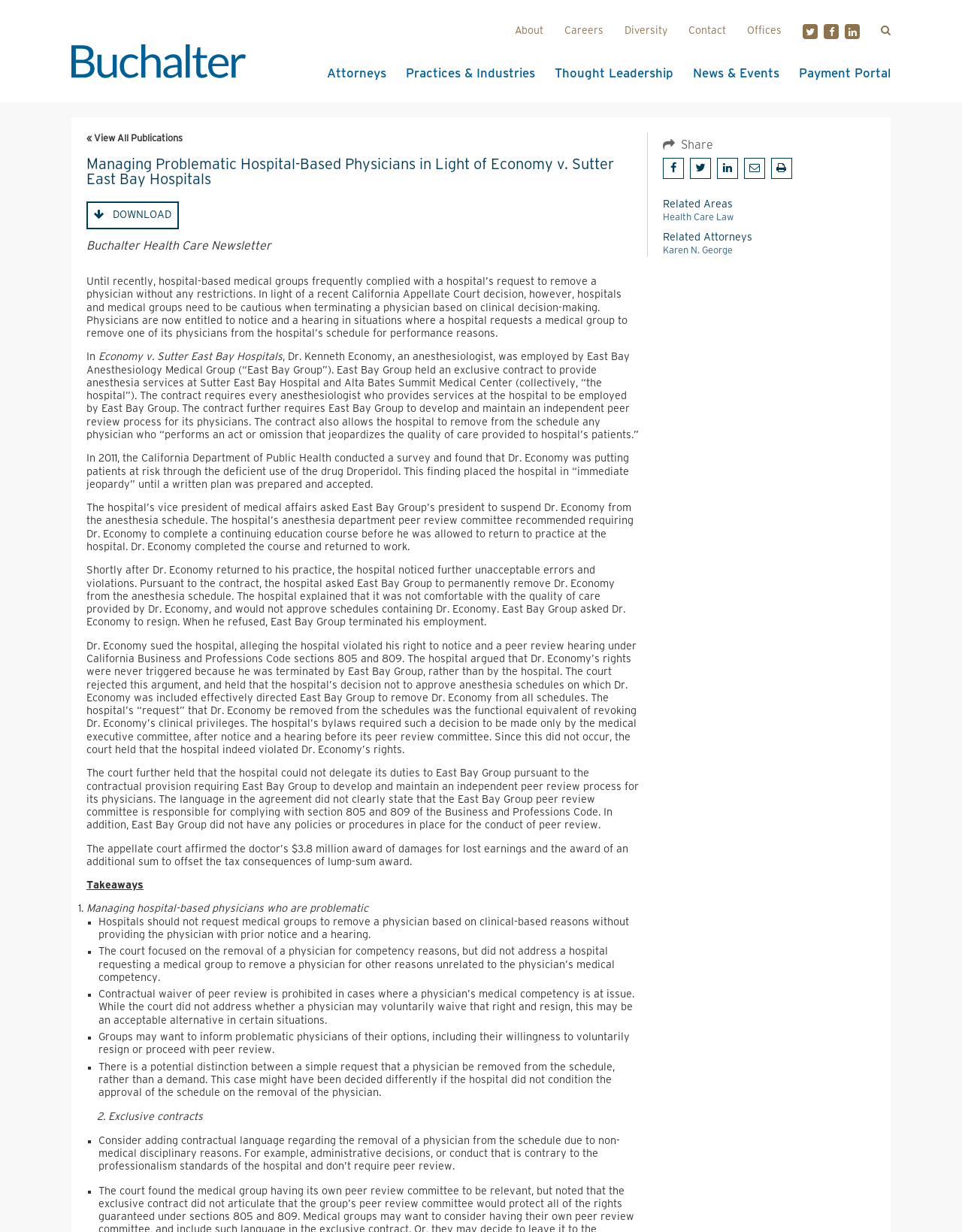Using the provided element description: "Download", identify the bounding box coordinates. The coordinates should be four floats between 0 and 1 in the order [left, top, right, bottom].

[0.09, 0.164, 0.186, 0.186]